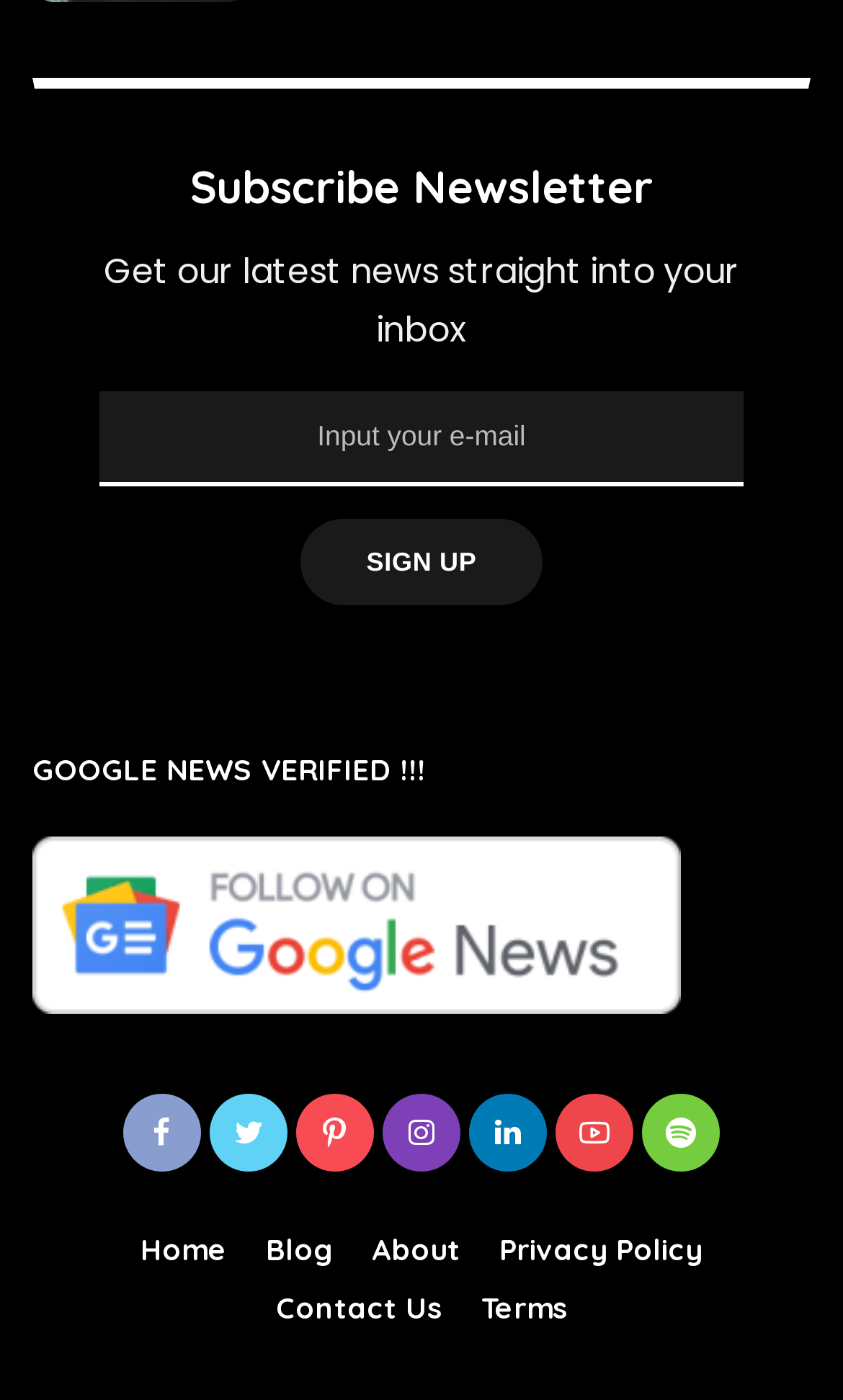Highlight the bounding box coordinates of the element that should be clicked to carry out the following instruction: "Read the privacy policy". The coordinates must be given as four float numbers ranging from 0 to 1, i.e., [left, top, right, bottom].

[0.574, 0.873, 0.851, 0.909]